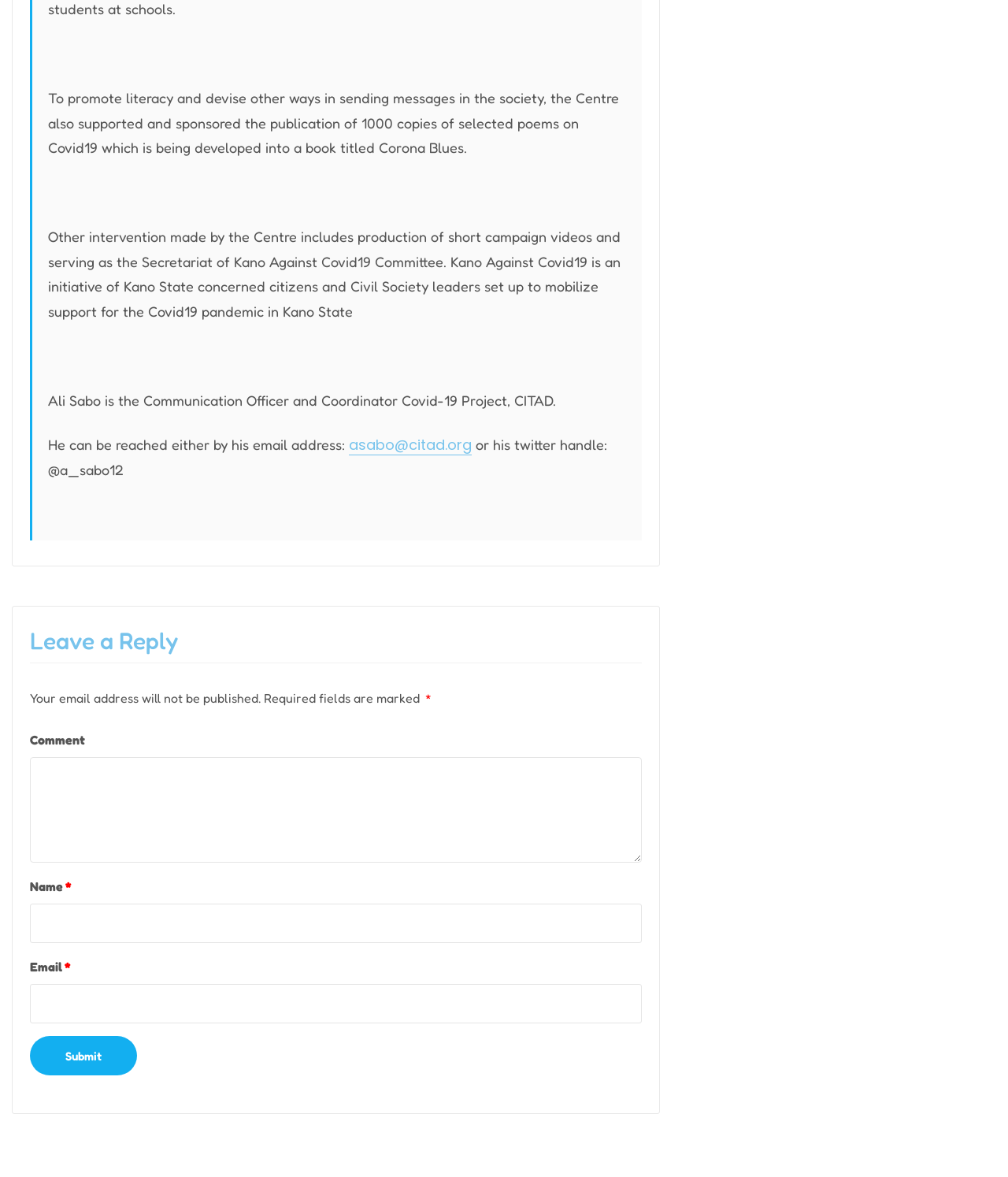Give a one-word or short phrase answer to the question: 
Who is the Communication Officer and Coordinator Covid-19 Project?

Ali Sabo